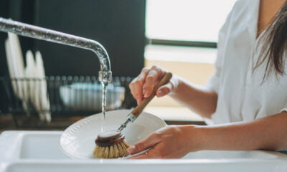What type of faucet is above the sink?
From the image, respond with a single word or phrase.

Sleek, modern